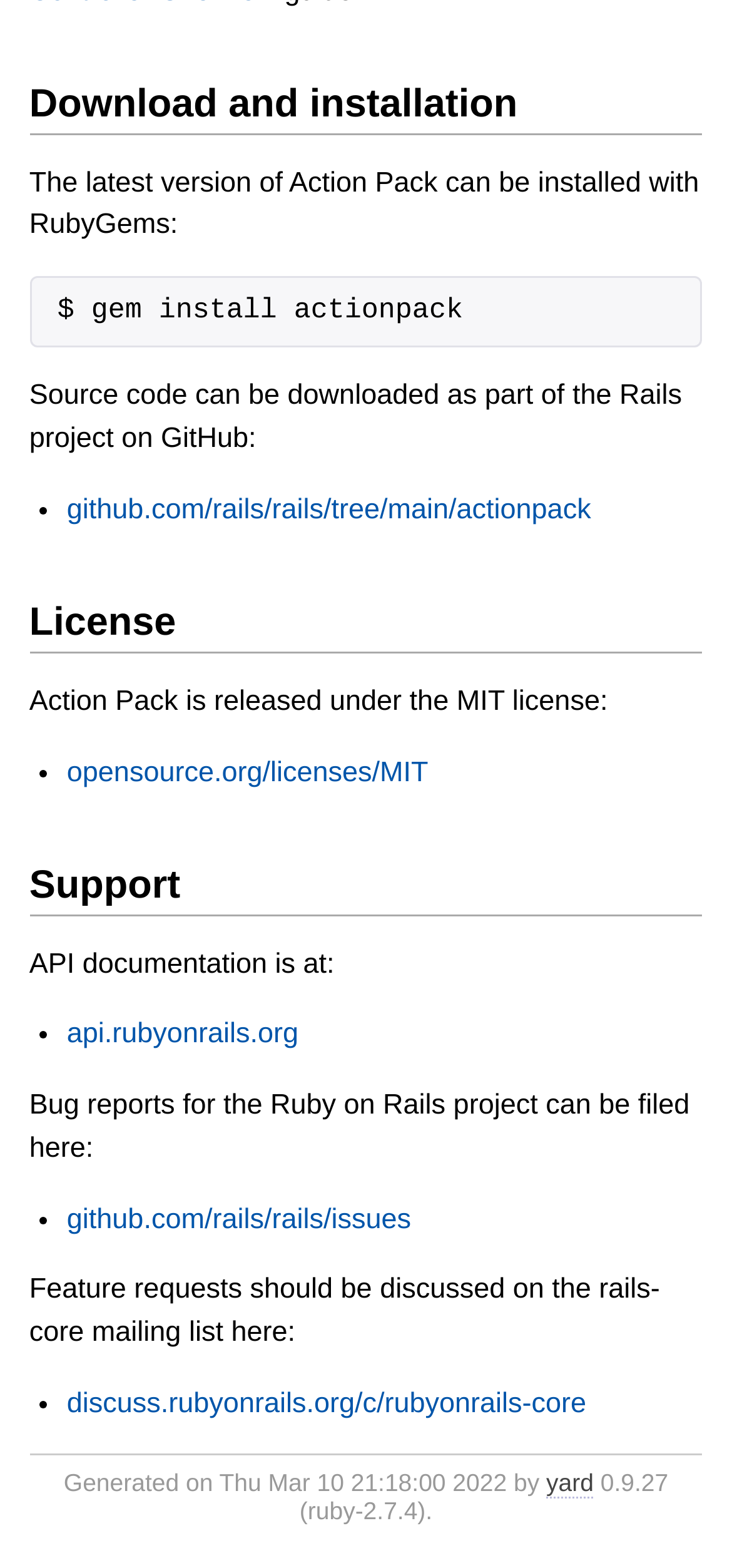Where can I file bug reports for Ruby on Rails?
Answer the question with a detailed explanation, including all necessary information.

The webpage provides information on where to file bug reports for the Ruby on Rails project, which is mentioned in the 'Support' section as 'github.com/rails/rails/issues'.